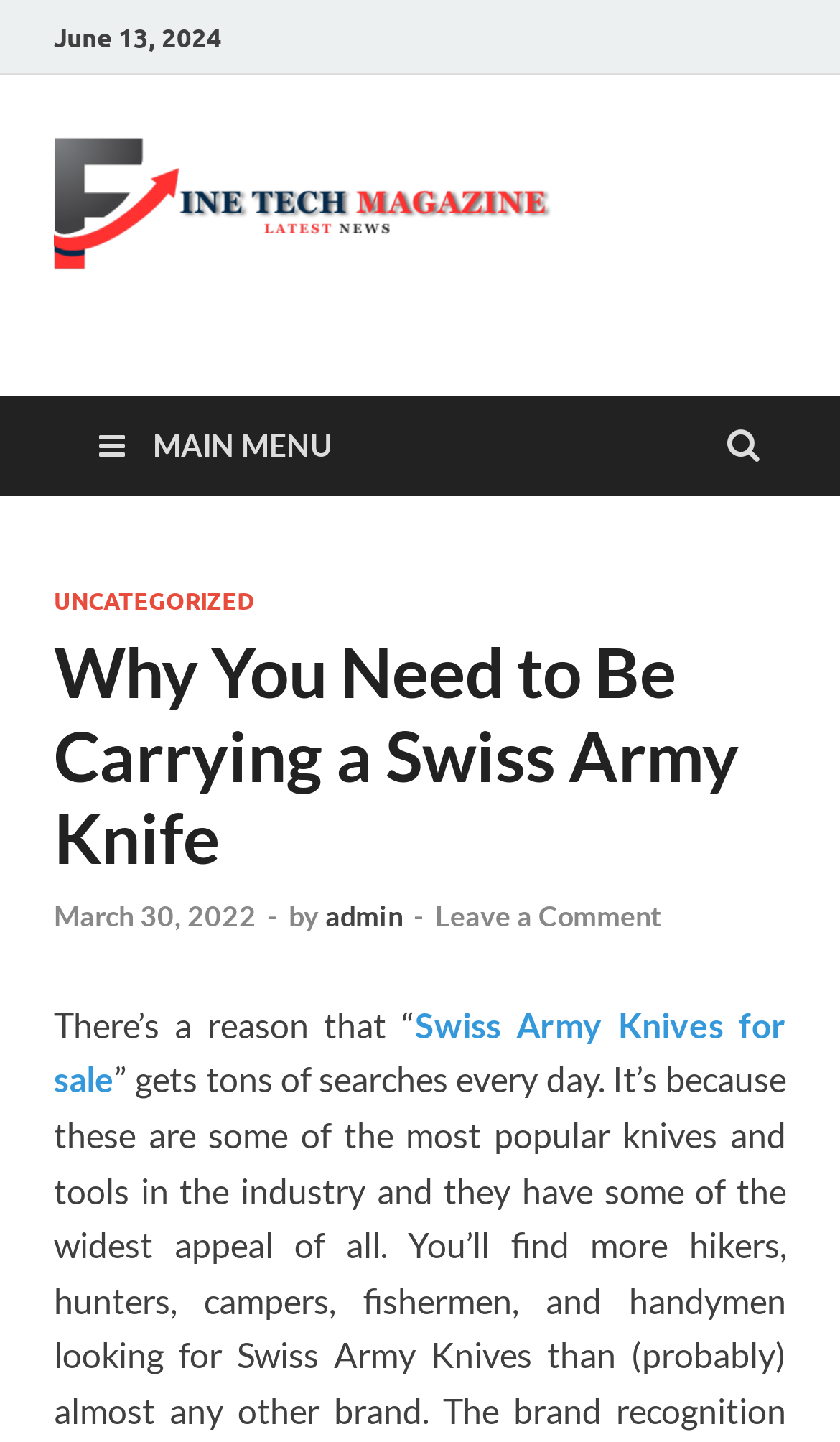What is the primary heading on this webpage?

Why You Need to Be Carrying a Swiss Army Knife